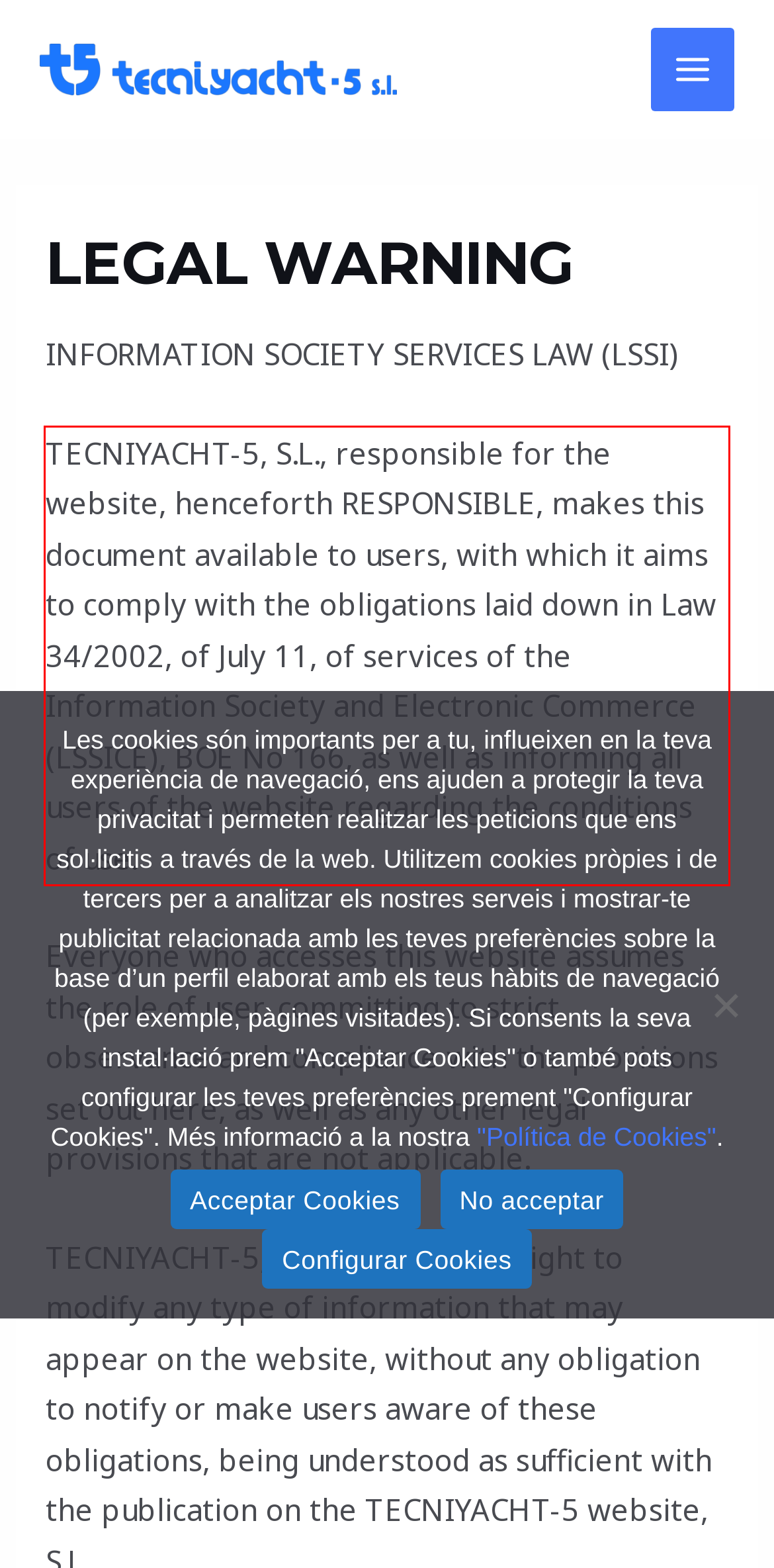In the given screenshot, locate the red bounding box and extract the text content from within it.

TECNIYACHT-5, S.L., responsible for the website, henceforth RESPONSIBLE, makes this document available to users, with which it aims to comply with the obligations laid down in Law 34/2002, of July 11, of services of the Information Society and Electronic Commerce (LSSICE), BOE No 166, as well as informing all users of the website regarding the conditions of use.